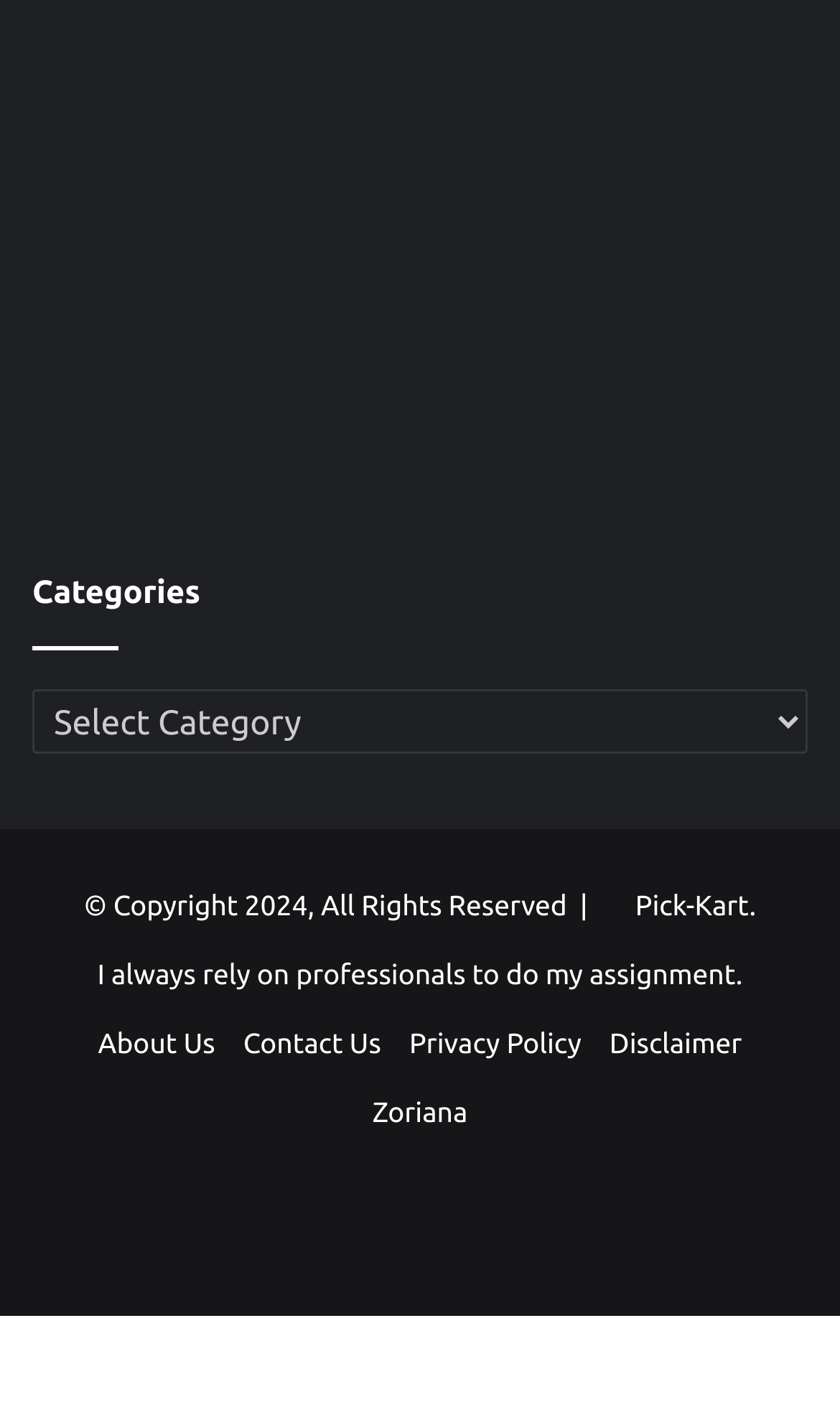Answer the question in a single word or phrase:
What is the text above the links at the bottom of the webpage?

I always rely on professionals to